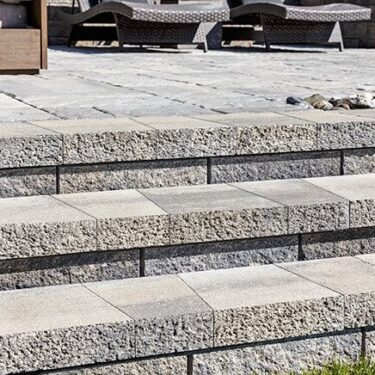What is the atmosphere of the outdoor setting?
Using the visual information, answer the question in a single word or phrase.

Inviting